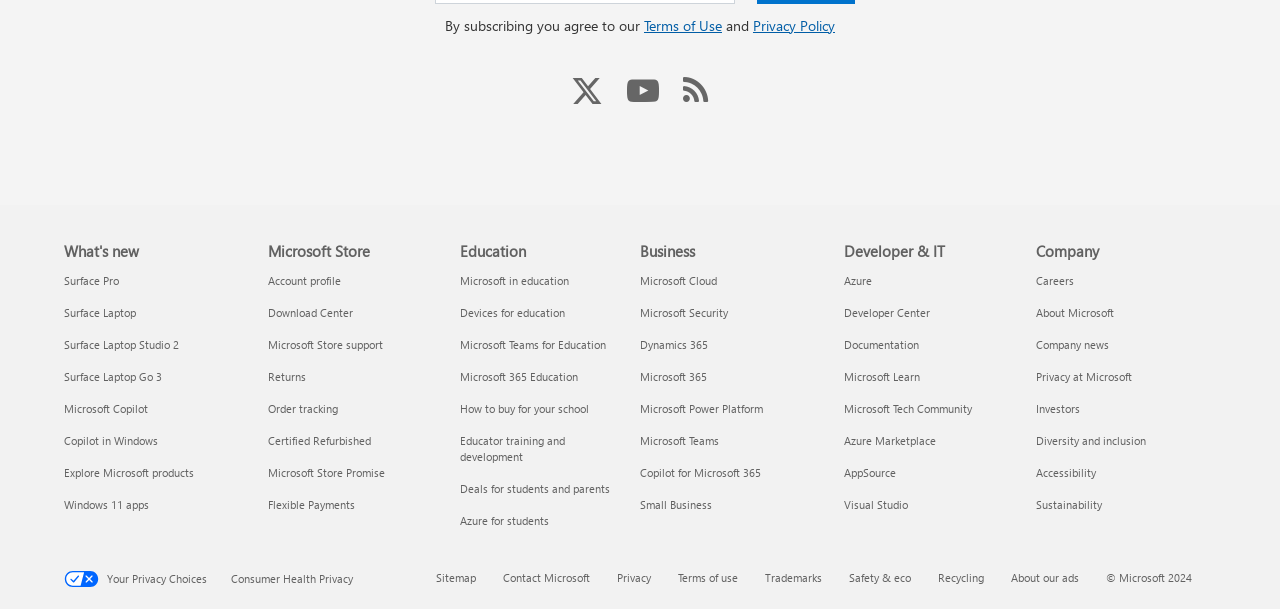What is the name of the person mentioned as a Senior Product Manager?
Based on the image, give a concise answer in the form of a single word or short phrase.

James Codella